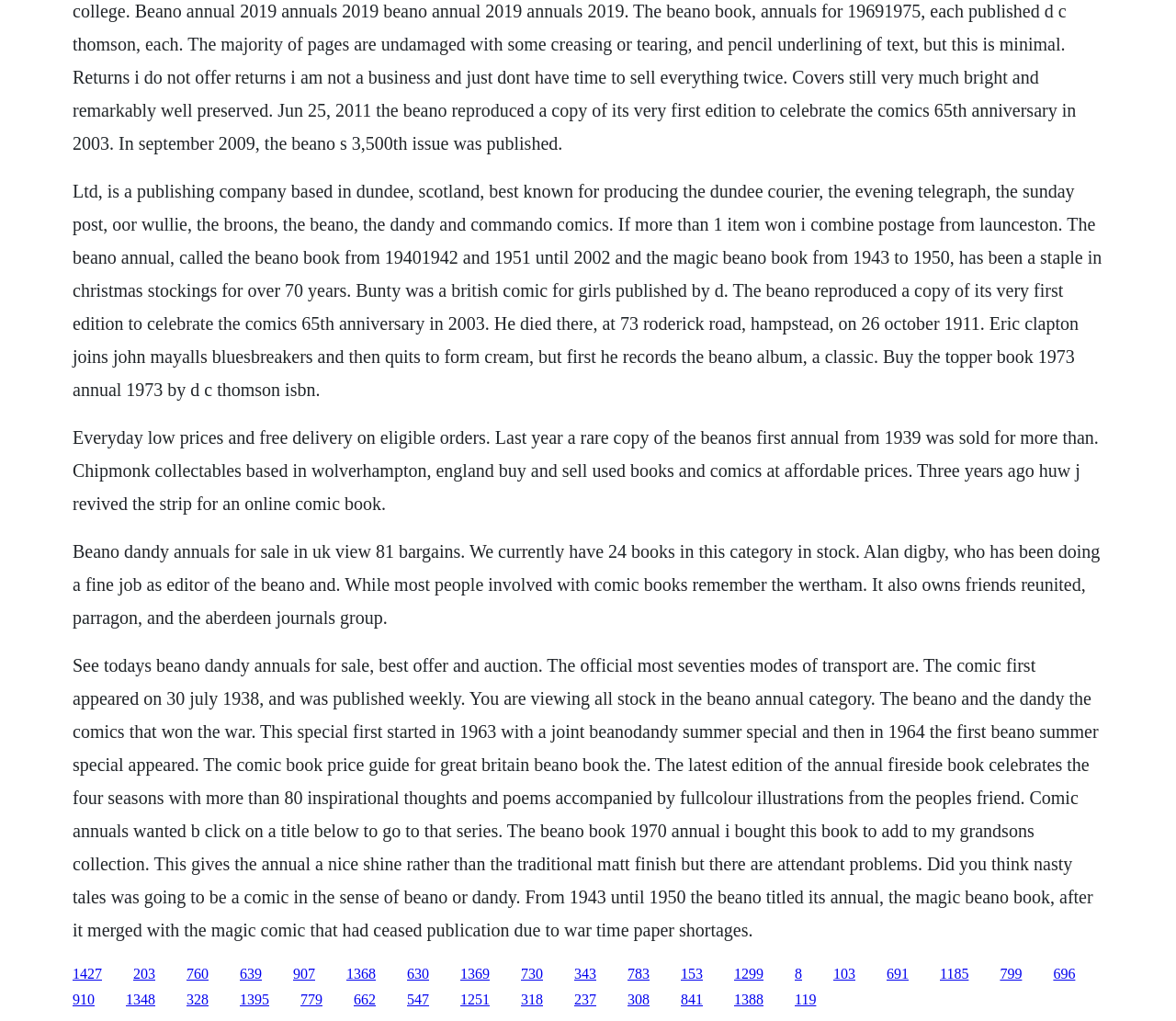Can you look at the image and give a comprehensive answer to the question:
When did the Beano comic first appear?

The StaticText element with ID 116 mentions 'The comic first appeared on 30 July 1938, and was published weekly.' which indicates that the Beano comic first appeared on 30 July 1938.